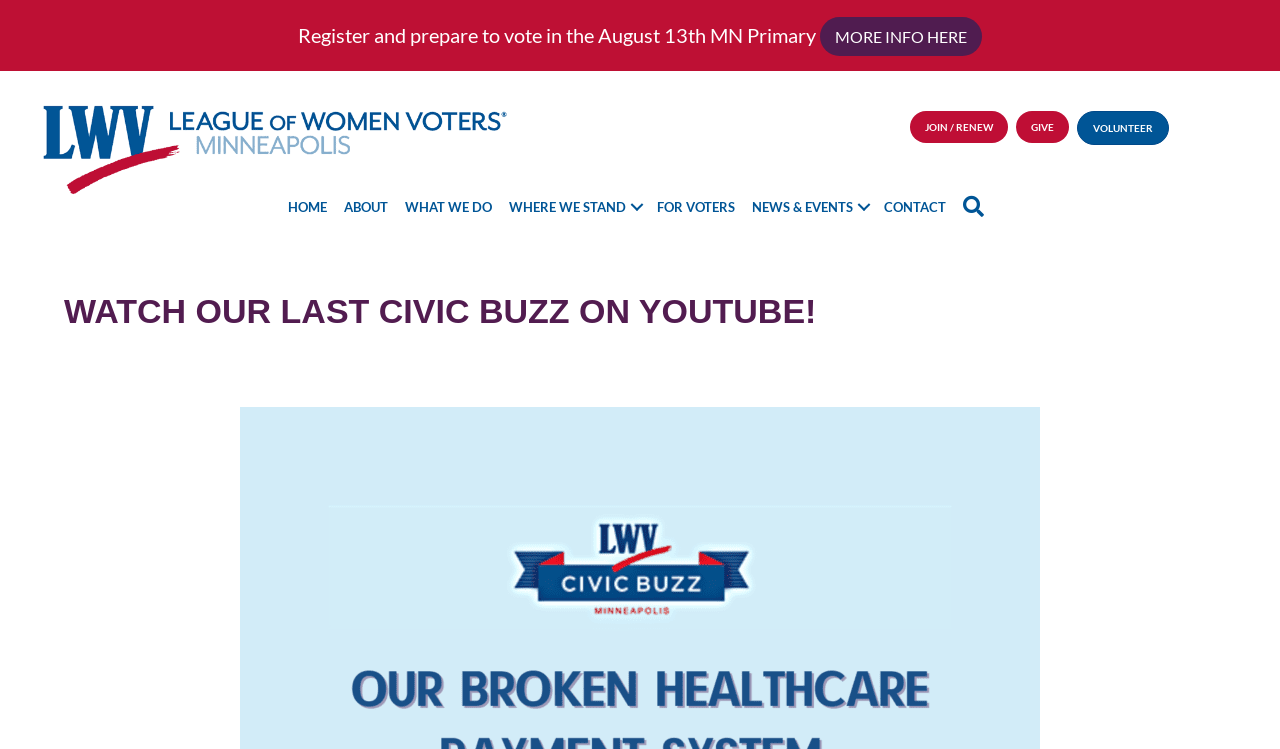What is the text of the heading element?
Using the visual information, reply with a single word or short phrase.

WATCH OUR LAST CIVIC BUZZ ON YOUTUBE!